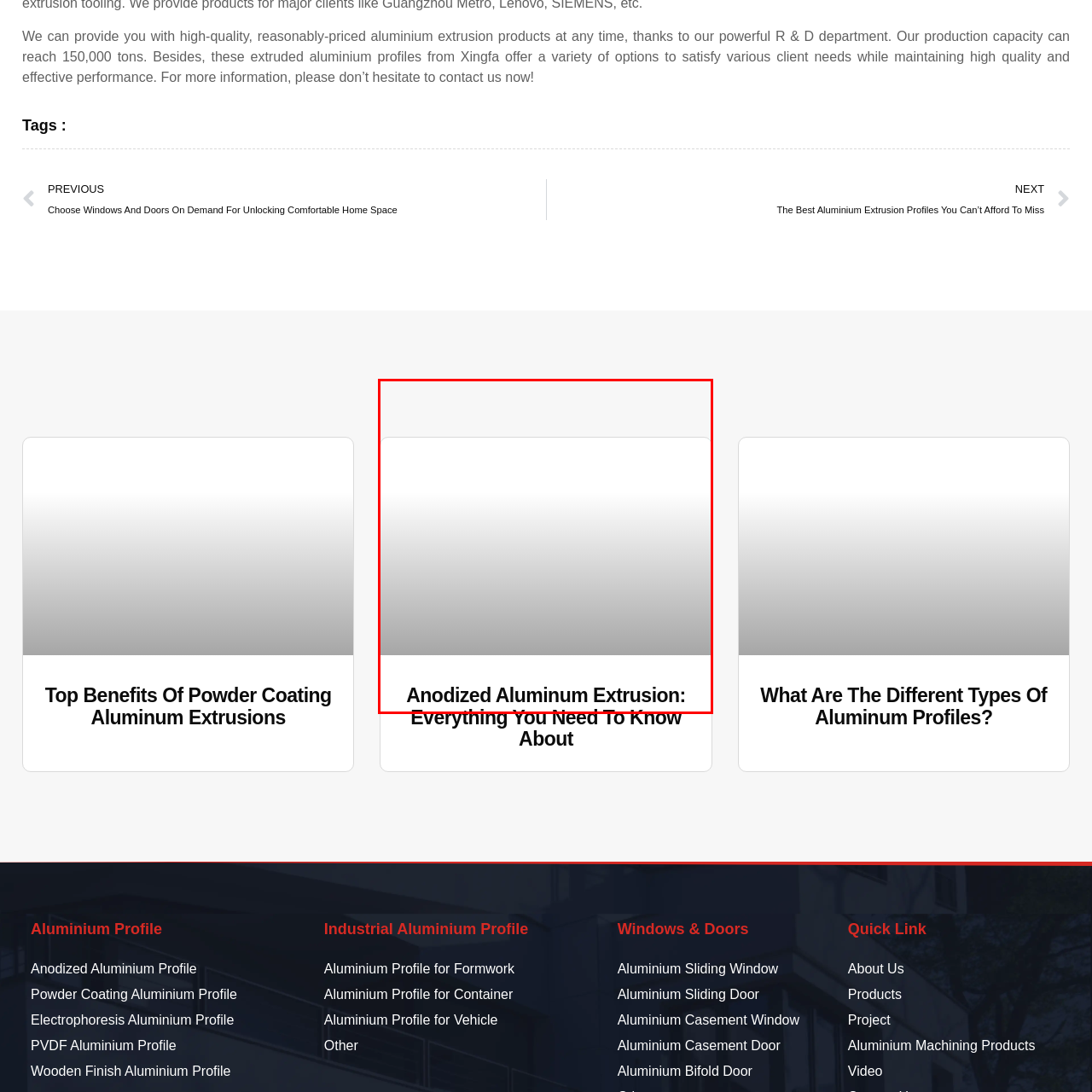Offer a complete and descriptive caption for the image marked by the red box.

This image features a heading titled "Anodized Aluminum Extrusion: Everything You Need To Know About," indicating a focus on the information and benefits associated with anodized aluminum extrusions. The title suggests an informative article aimed at educating readers about the various aspects of anodized aluminum, which is recognized for its durability, aesthetic appeal, and resistance to corrosion. This content is likely intended for individuals seeking to understand the uses and advantages of anodized aluminum in various applications, possibly in manufacturing, construction, or design. The image serves as a visual prompt to engage readers with detailed insights into this specialized subject.